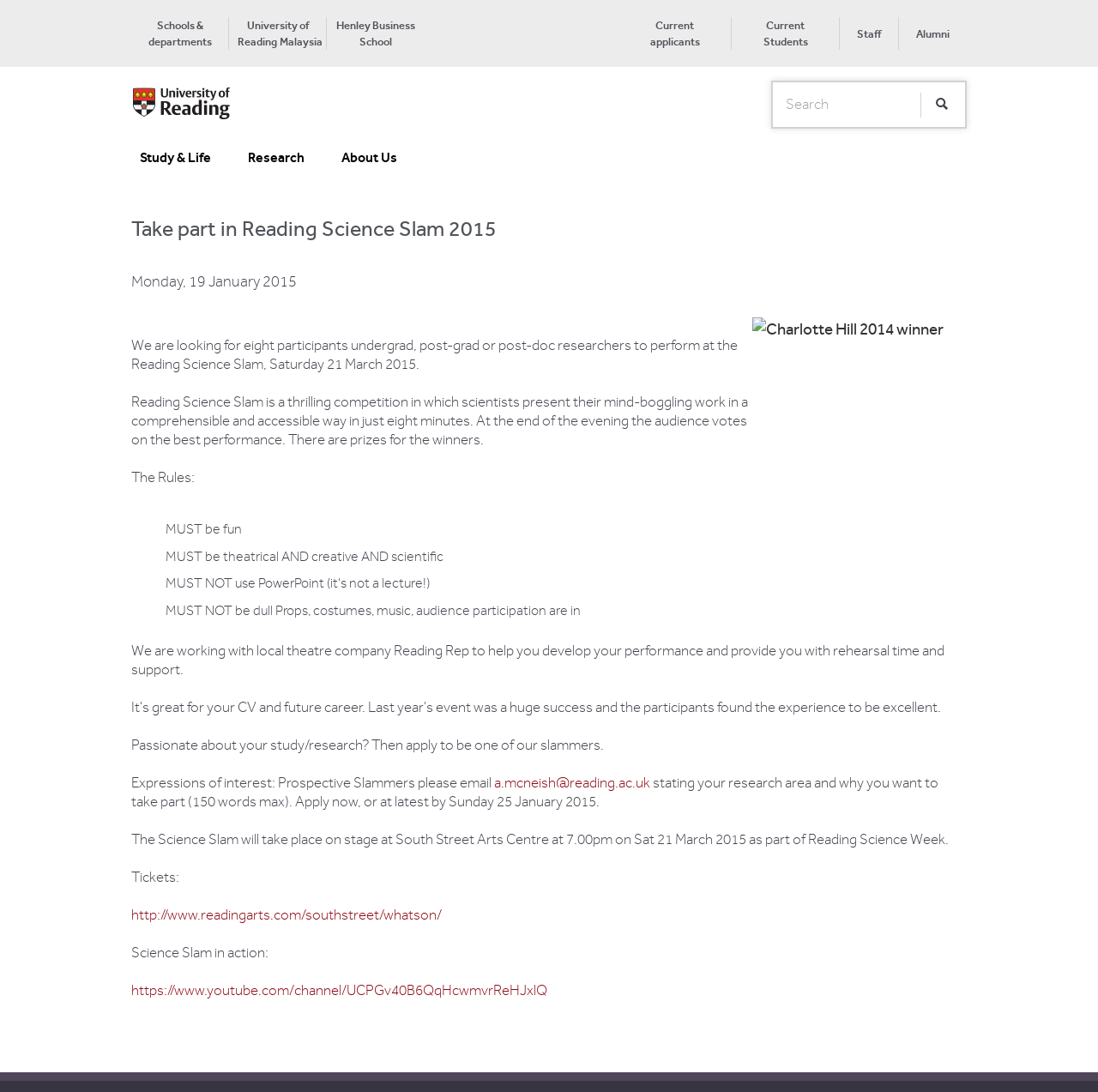What is the theme of the image shown on the webpage?
Please answer the question as detailed as possible based on the image.

The image on the webpage is described as 'Charlotte Hill 2014 winner', suggesting that it is a photo of the winner of the previous year's Science Slam.